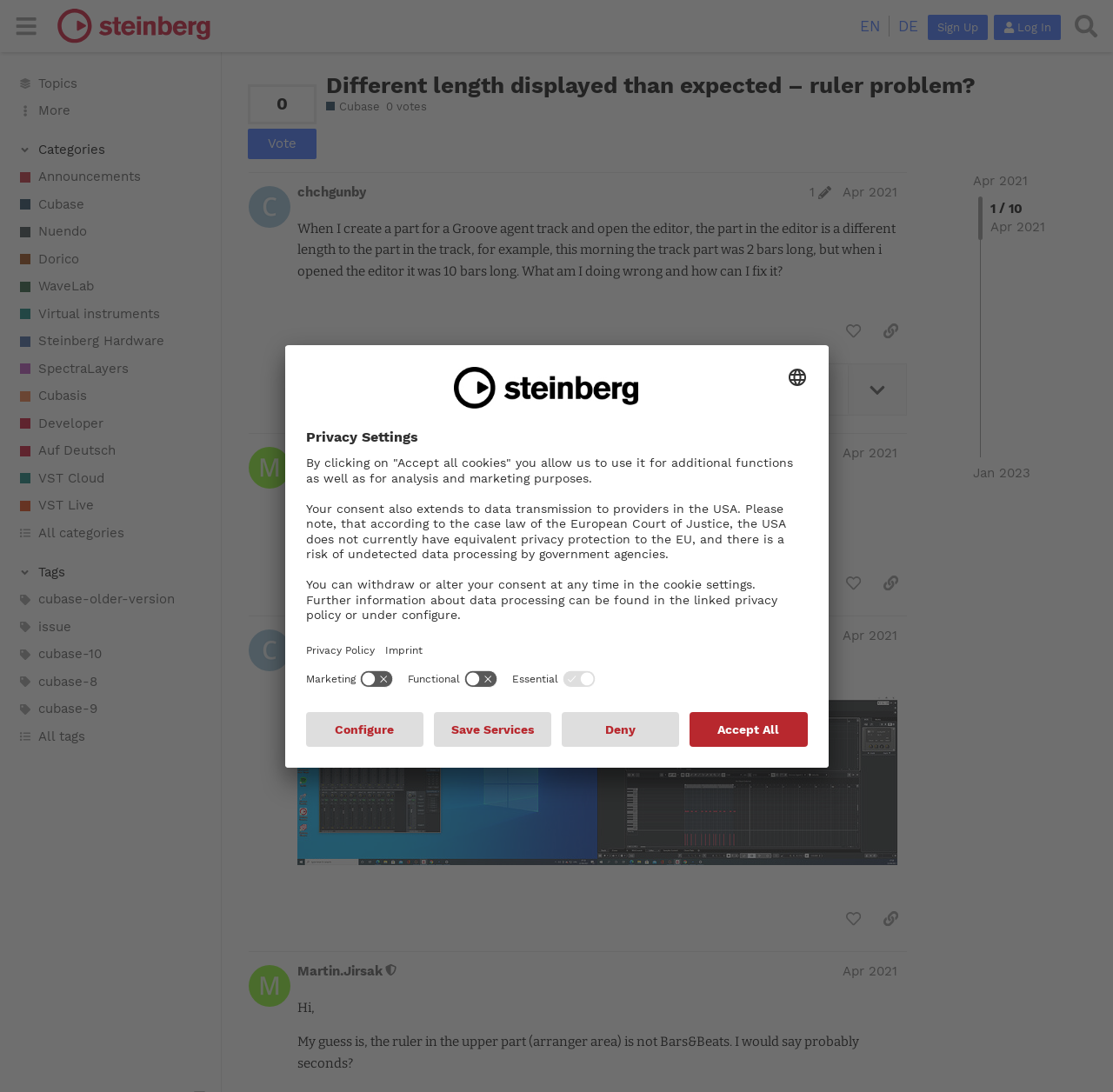Determine the bounding box coordinates of the UI element described by: "Apr 2021".

[0.757, 0.408, 0.806, 0.422]